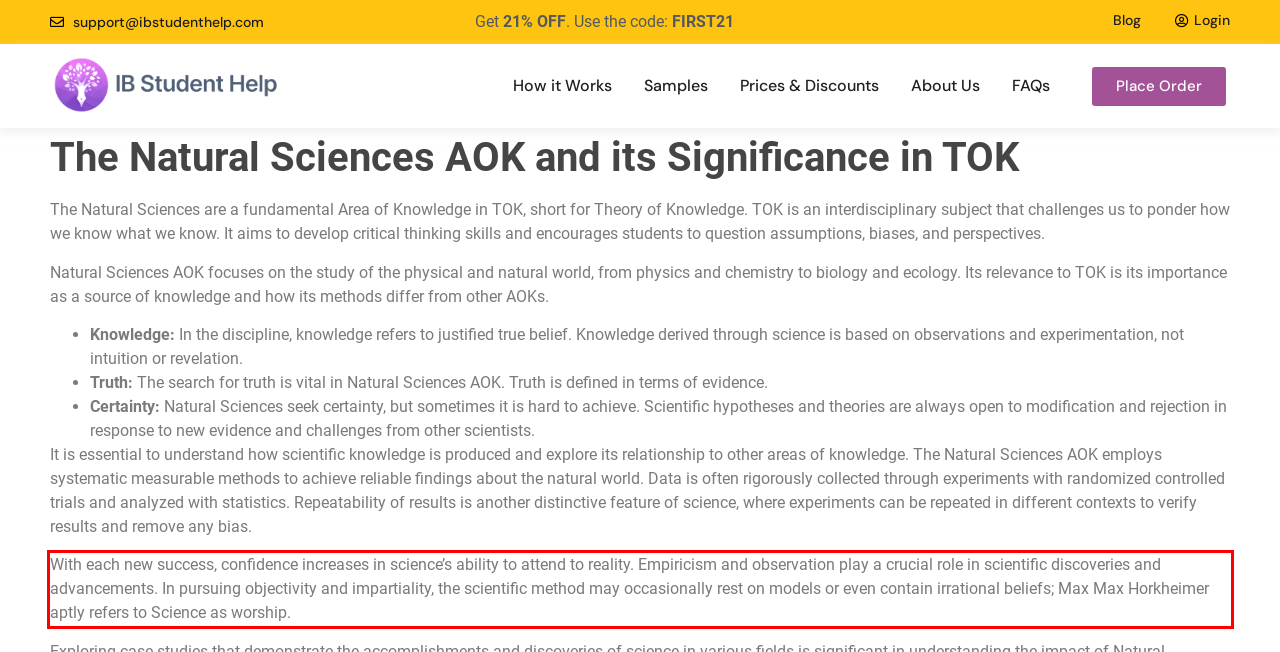With the provided screenshot of a webpage, locate the red bounding box and perform OCR to extract the text content inside it.

With each new success, confidence increases in science’s ability to attend to reality. Empiricism and observation play a crucial role in scientific discoveries and advancements. In pursuing objectivity and impartiality, the scientific method may occasionally rest on models or even contain irrational beliefs; Max Max Horkheimer aptly refers to Science as worship.